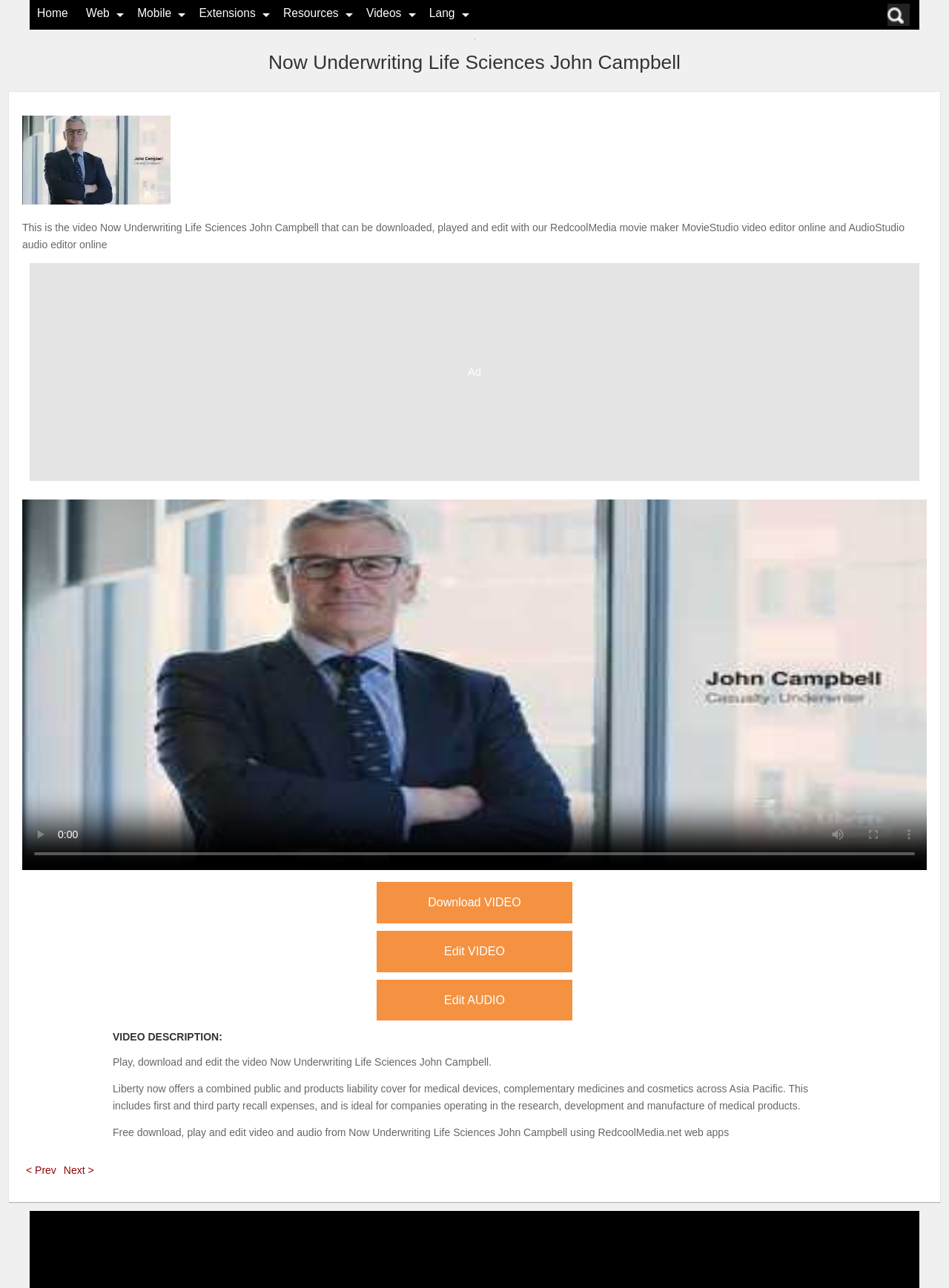What can be done with the video?
Please utilize the information in the image to give a detailed response to the question.

I found the answer by looking at the links and buttons on the page, which suggest that the video can be downloaded, played, and edited using the RedcoolMedia movie maker and audio editor.